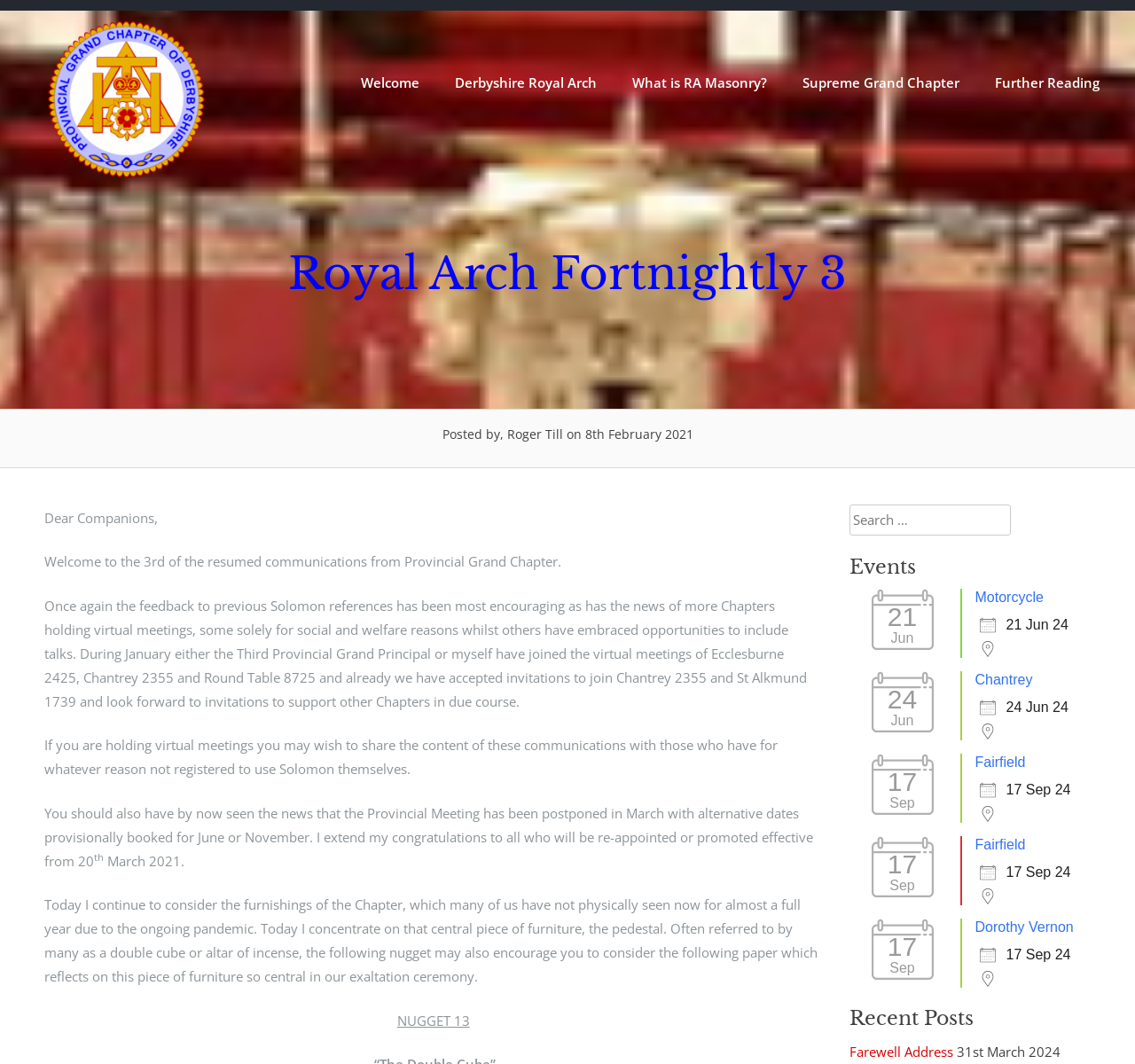What is the pedestal referred to as?
Answer with a single word or short phrase according to what you see in the image.

double cube or altar of incense